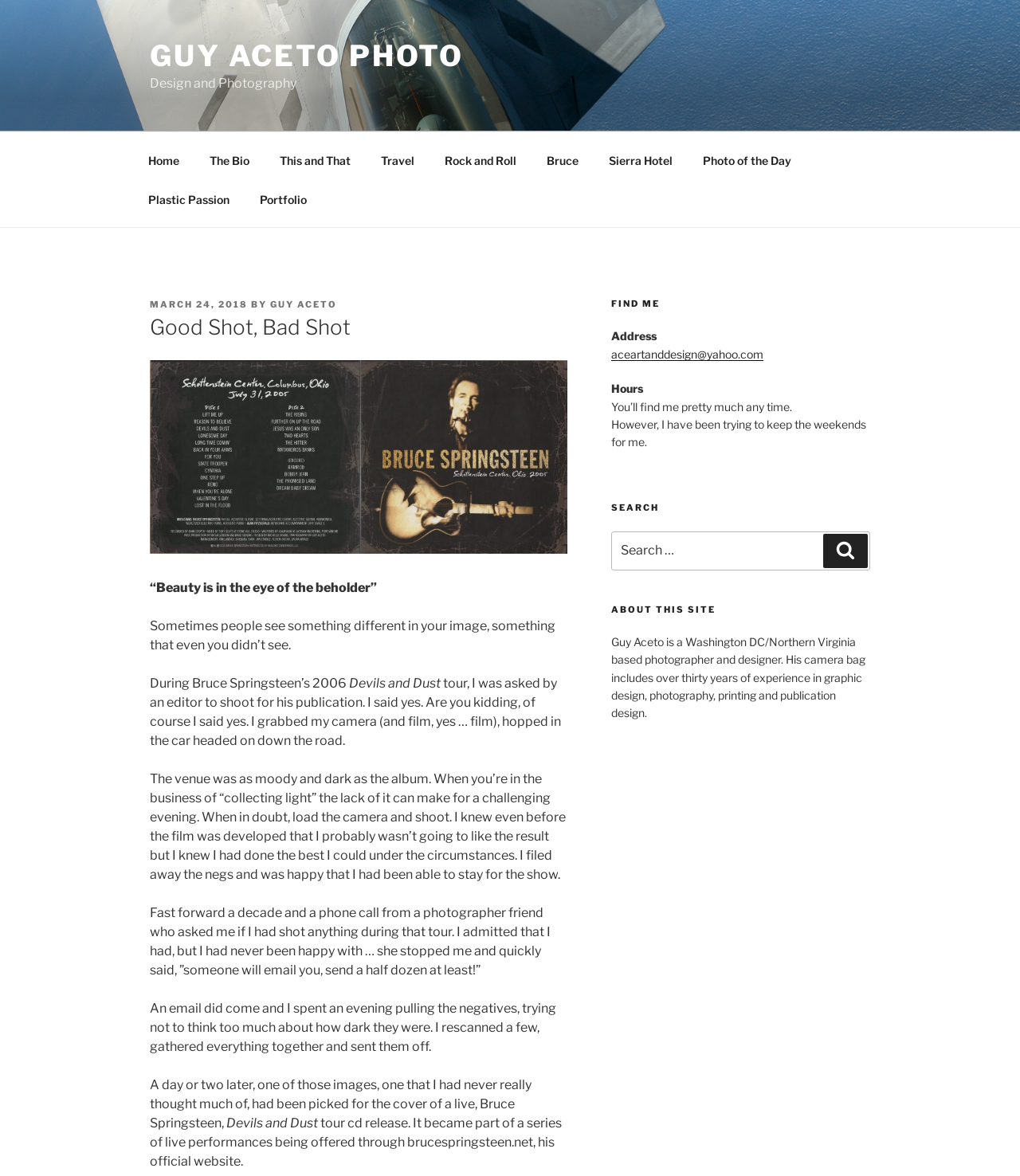Please determine the bounding box coordinates of the element's region to click in order to carry out the following instruction: "Generate AI images". The coordinates should be four float numbers between 0 and 1, i.e., [left, top, right, bottom].

None